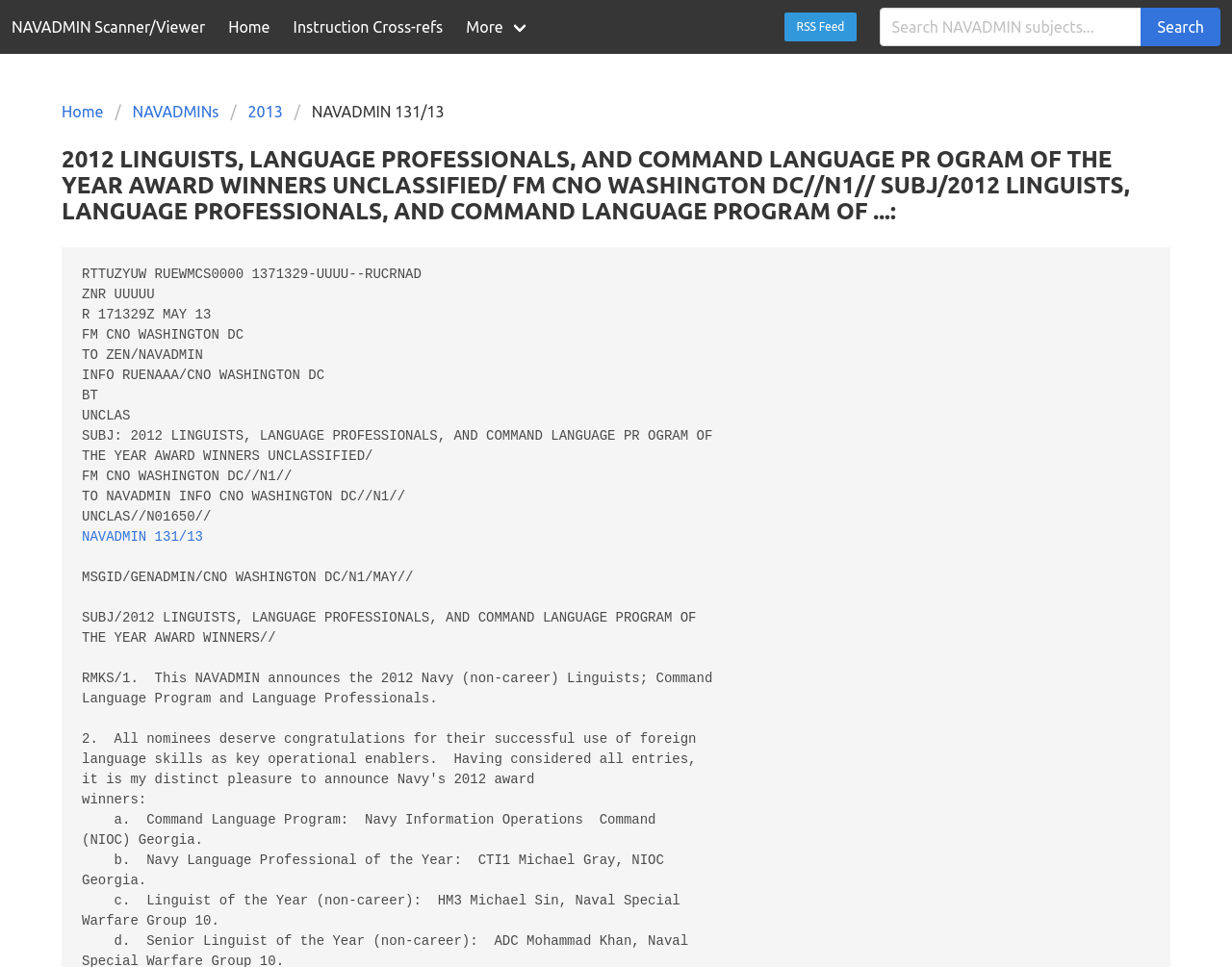Offer a comprehensive description of the webpage’s content and structure.

The webpage appears to be a document or article page, specifically a NAVADMIN (Naval Administration) document. At the top, there is a main navigation bar with links to "Home", "Instruction Cross-refs", and "RSS Feed", as well as a search bar with a "Search" button. Below the navigation bar, there is a breadcrumbs navigation section with links to "Home", "NAVADMINs", "2013", and "NAVADMIN 131/13".

The main content of the page is a heading with the title "2012 LINGUISTS, LANGUAGE PROFESSIONALS, AND COMMAND LANGUAGE PR OGRAM OF THE YEAR AWARD WINNERS UNCLASSIFIED/ FM CNO WASHINGTON DC//N1// SUBJ/2012 LINGUISTS, LANGUAGE PROFESSIONALS, AND COMMAND LANGUAGE PROGRAM OF...". Below the heading, there is a block of text that appears to be the content of the NAVADMIN document, with a link to "NAVADMIN 131/13" at the bottom.

There are a total of 5 links on the page, including the navigation links and the link within the document content. There are also 2 text elements, including the search bar and the block of text within the document content. The page has a simple and organized layout, with clear headings and concise text.